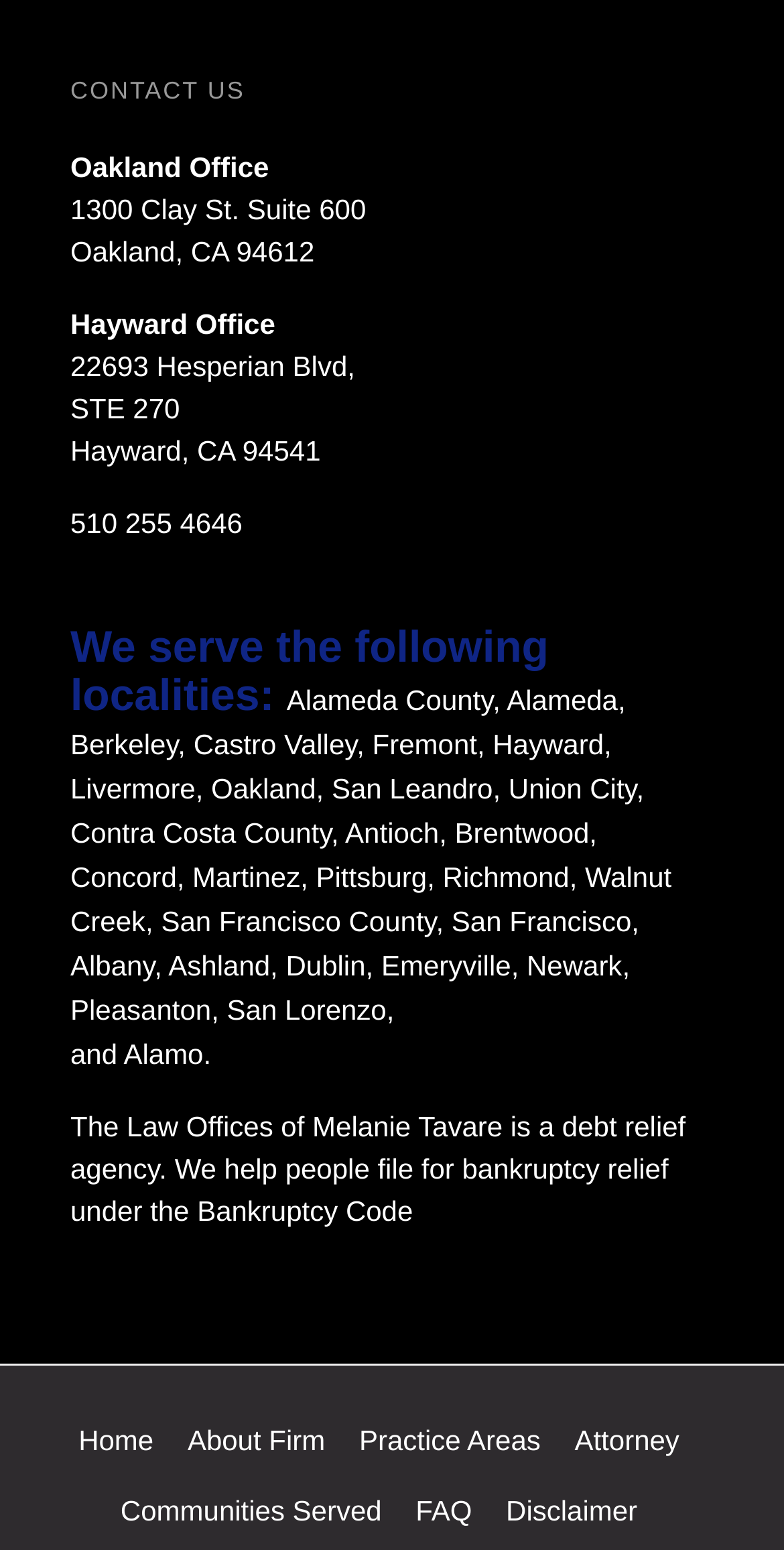What is the address of the Oakland Office?
Please provide a detailed and thorough answer to the question.

I found the address of the Oakland Office by looking at the StaticText element with the text '1300 Clay St. Suite 600' which is located below the heading 'Oakland Office'.